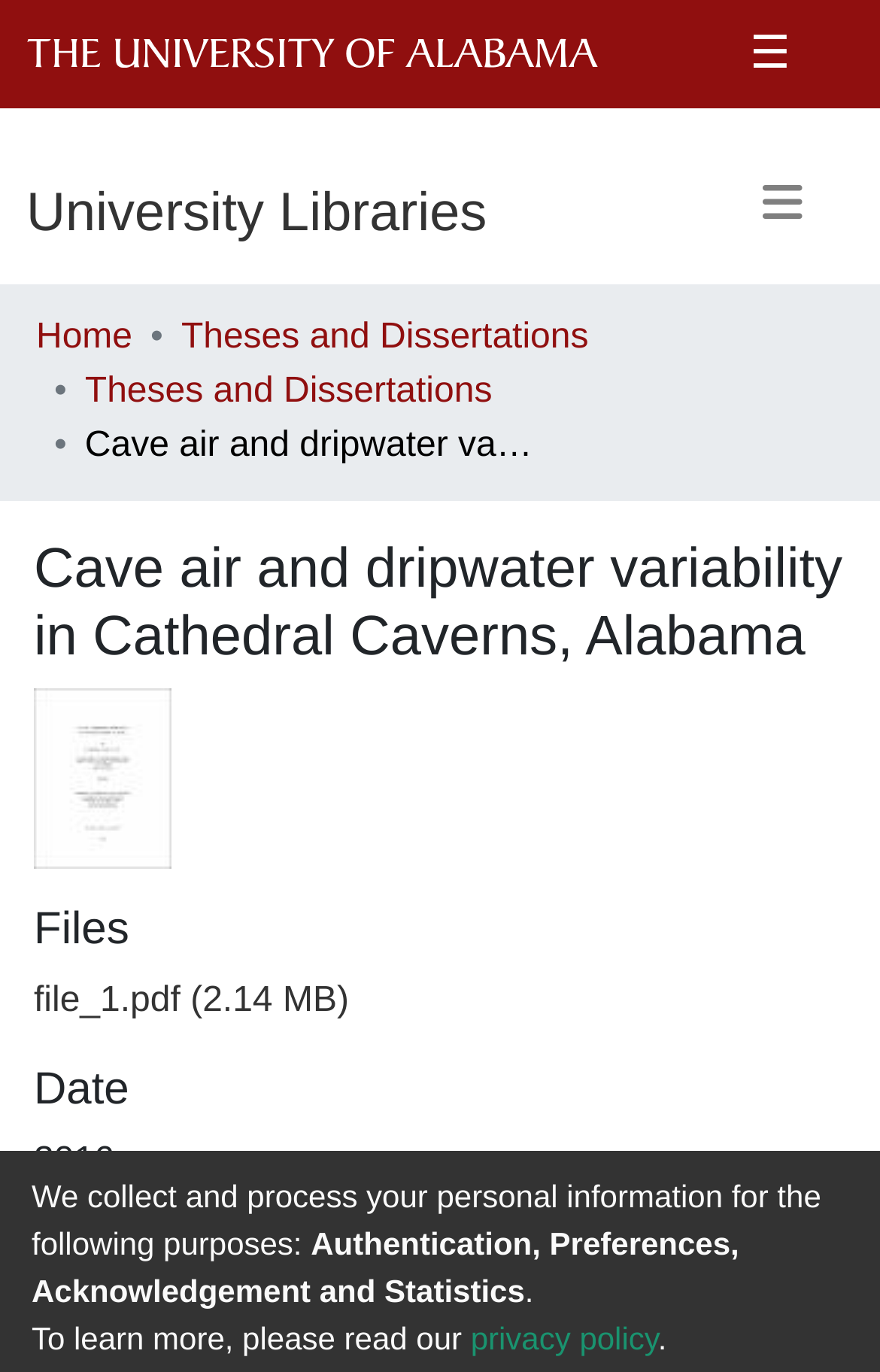Find the coordinates for the bounding box of the element with this description: "The University of Alabama".

[0.03, 0.0, 0.68, 0.079]